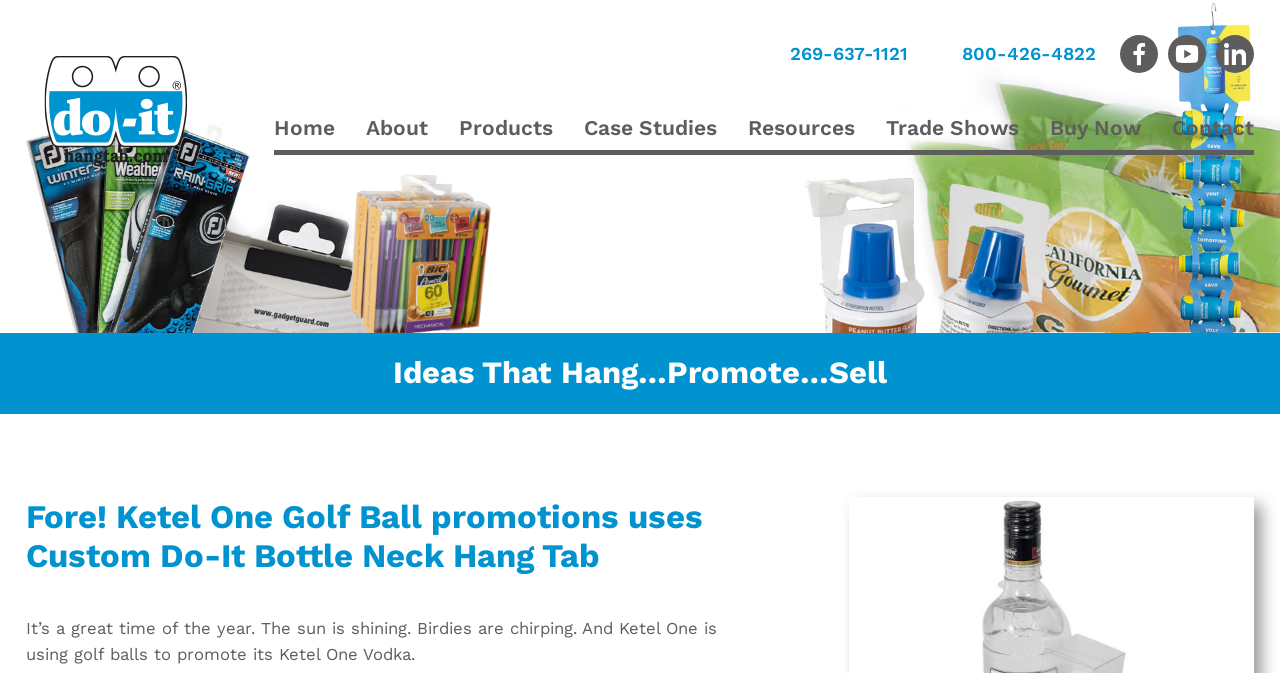What is the theme of the promotional product?
Give a one-word or short-phrase answer derived from the screenshot.

Golf